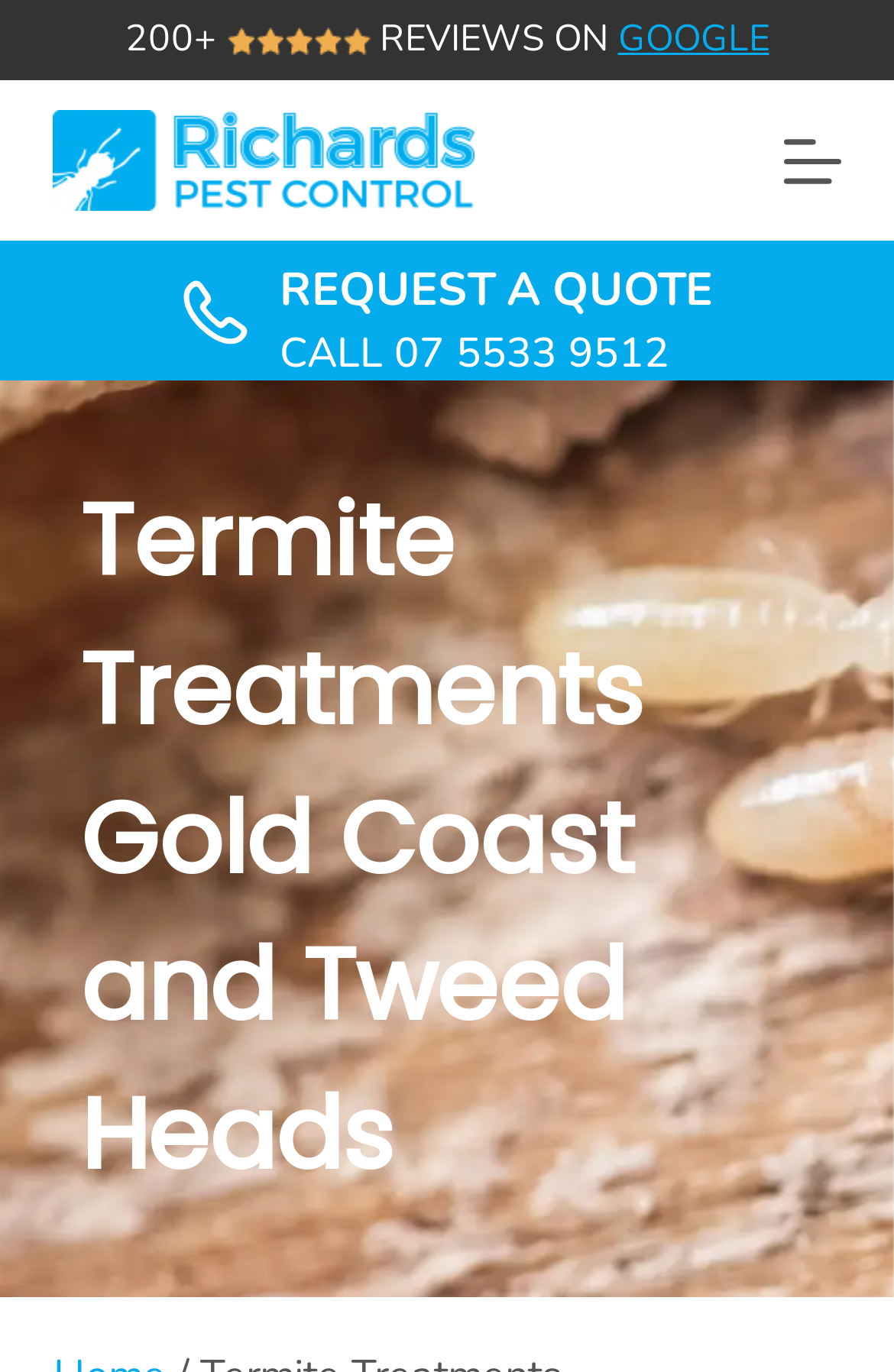Answer the following query concisely with a single word or phrase:
How many reviews are mentioned?

200+